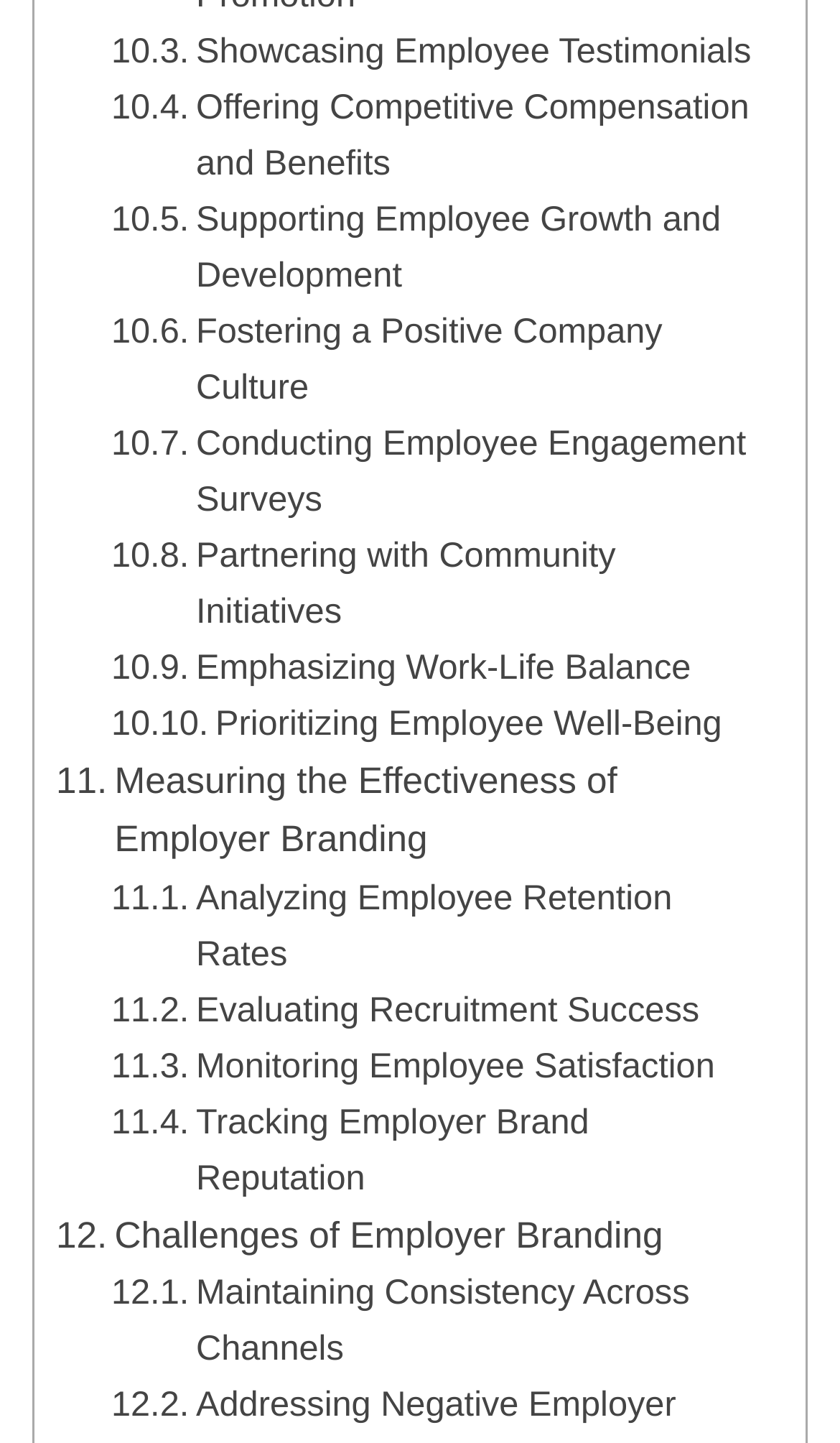Based on the element description "Supporting Employee Growth and Development", predict the bounding box coordinates of the UI element.

[0.132, 0.133, 0.908, 0.21]